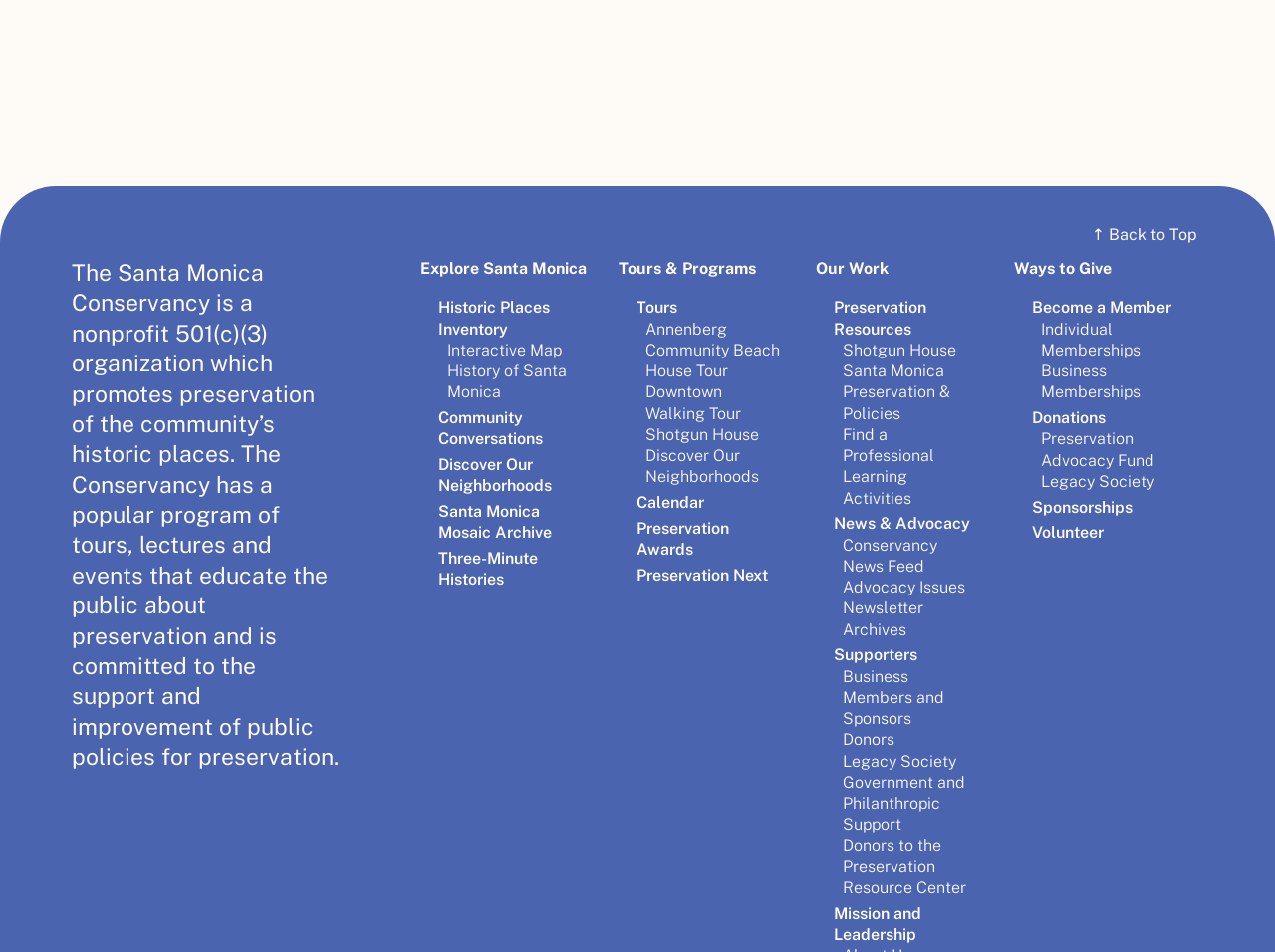Locate the bounding box coordinates of the area to click to fulfill this instruction: "Explore historic places". The bounding box should be presented as four float numbers between 0 and 1, in the order [left, top, right, bottom].

[0.344, 0.313, 0.431, 0.355]